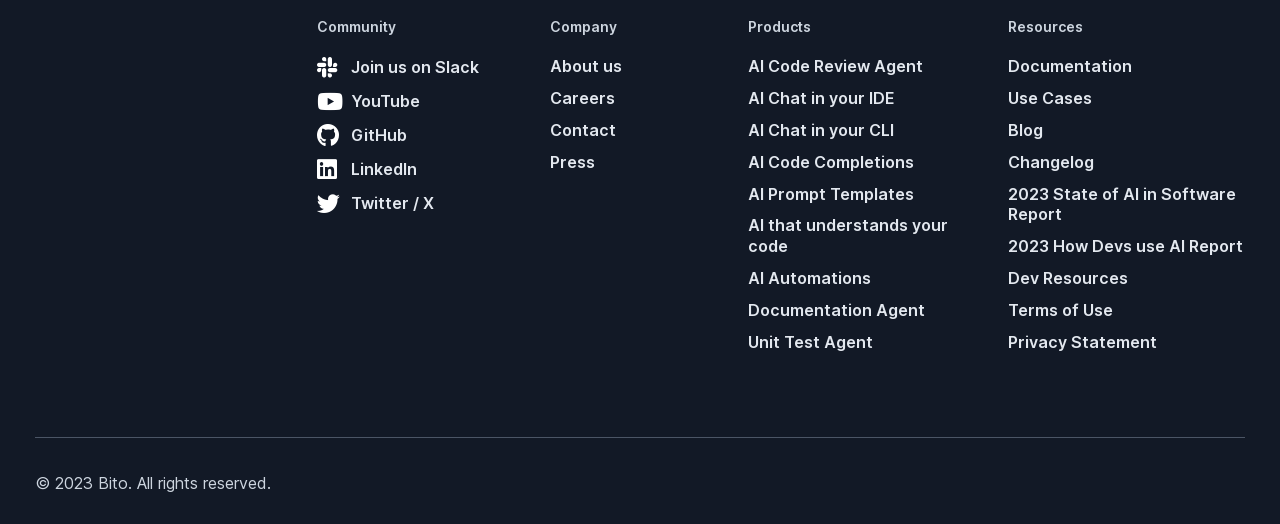What is the company's social media platform?
Refer to the image and answer the question using a single word or phrase.

Slack